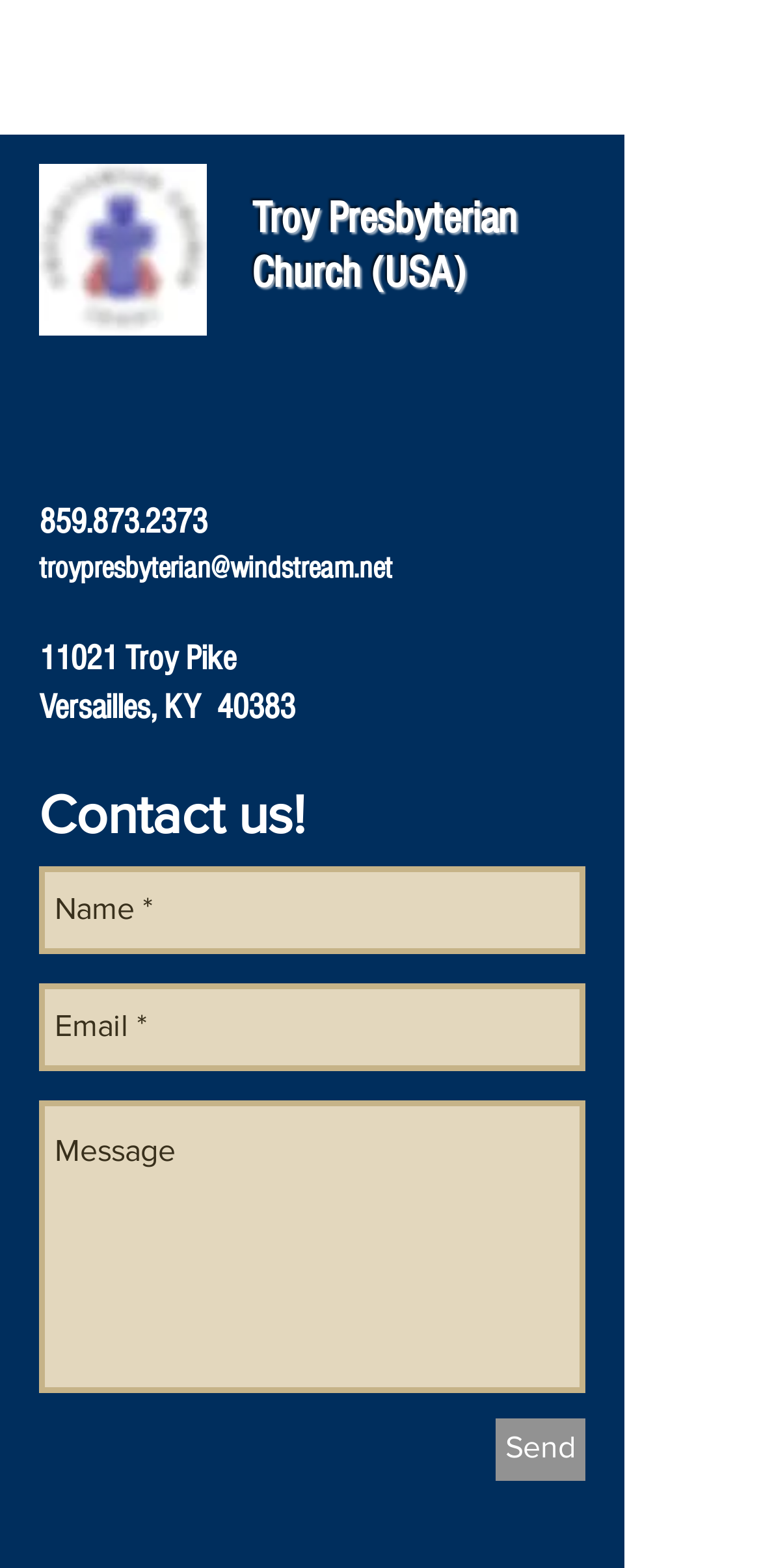What is the address of the church?
Based on the screenshot, give a detailed explanation to answer the question.

The address of the church can be found in the static text elements near the top of the webpage, which read '11021 Troy Pike' and 'Versailles, KY 40383'.